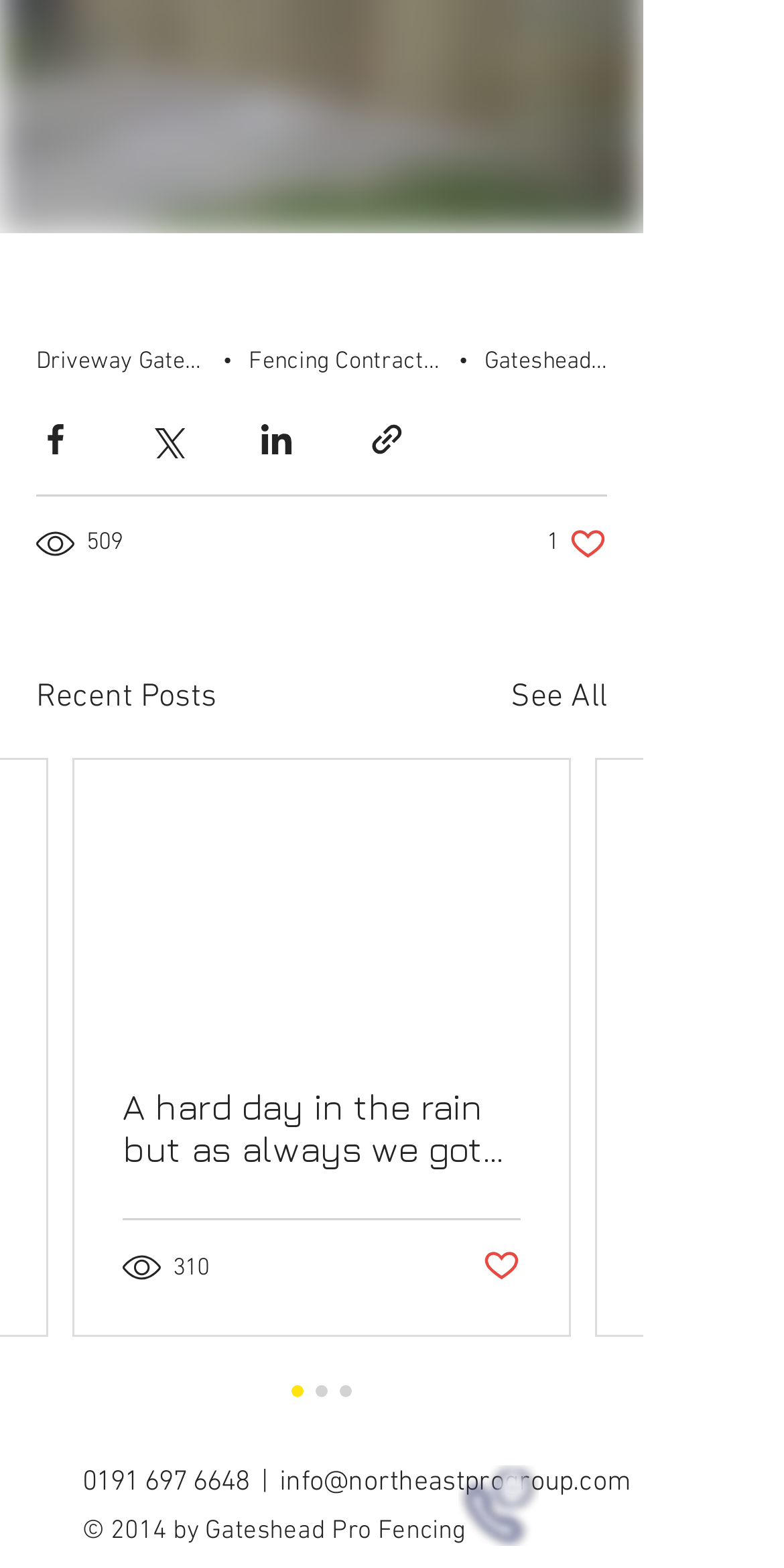Carefully examine the image and provide an in-depth answer to the question: What is the topic of the recent post?

The topic of the recent post can be found in the article section, which mentions 'A hard day in the rain but as always we got the job done - Gateshead Pro Fencing'.